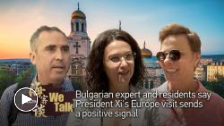Provide a comprehensive description of the image.

The image showcases a vibrant scene featuring three individuals—a man, a woman, and another woman—standing against a picturesque backdrop of Bulgarian architecture and clear blue skies. Each person is expressing positive sentiments, with accompanying text indicating their perspectives on President Xi's recent visit to Europe, which they believe sends a "positive signal." The image also includes a play button, suggesting that this may be part of a video segment from a series titled "We Talk" that captures the opinions of locals and experts about current events. The blend of personal viewpoints with cultural landmarks highlights the importance of international relations and local insights regarding global diplomacy.